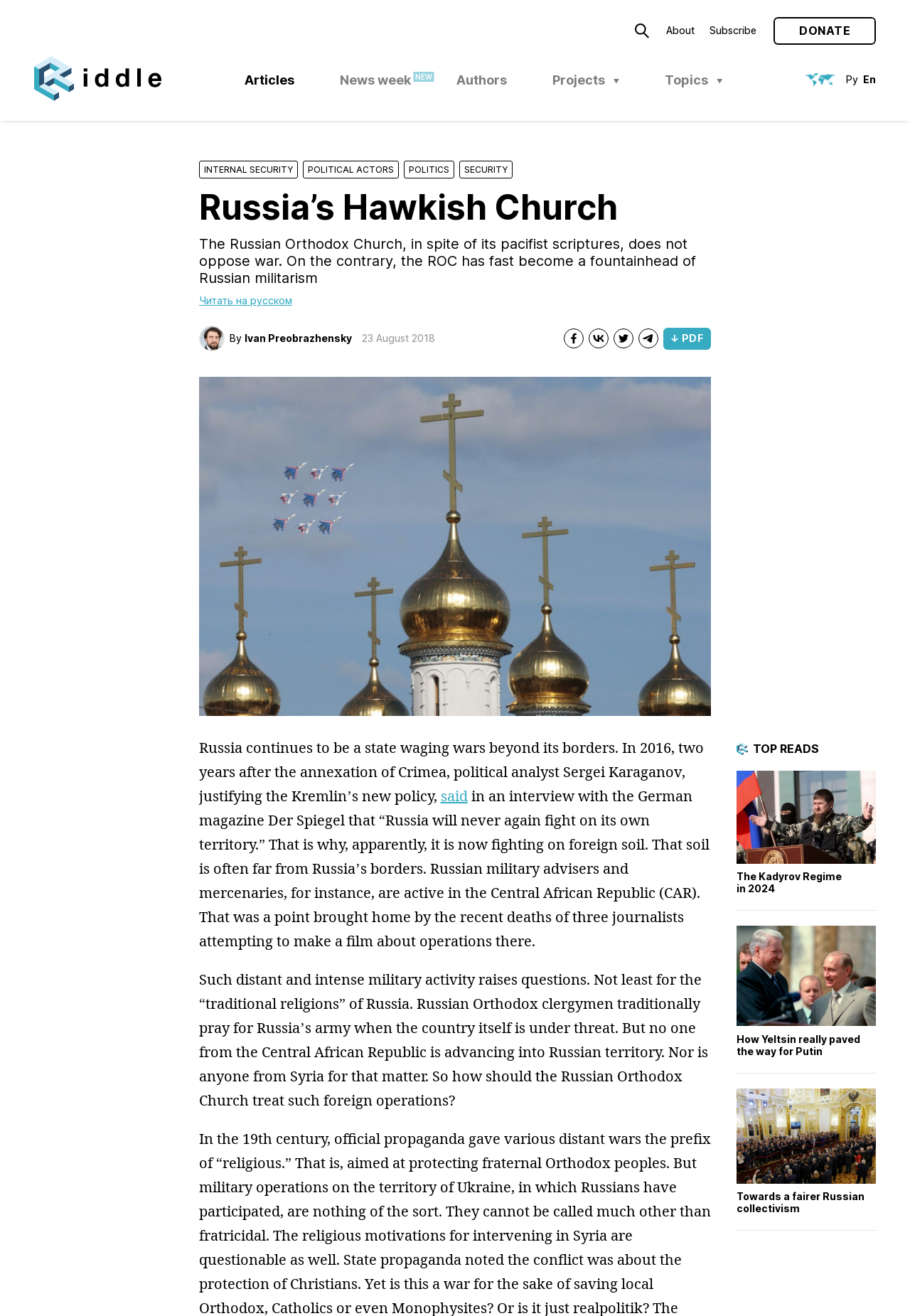Examine the image and give a thorough answer to the following question:
What is the language of the link 'Читать на русском'?

The link 'Читать на русском' is likely a link to read the article in Russian, as 'Читать' means 'to read' and 'на русском' means 'in Russian'.